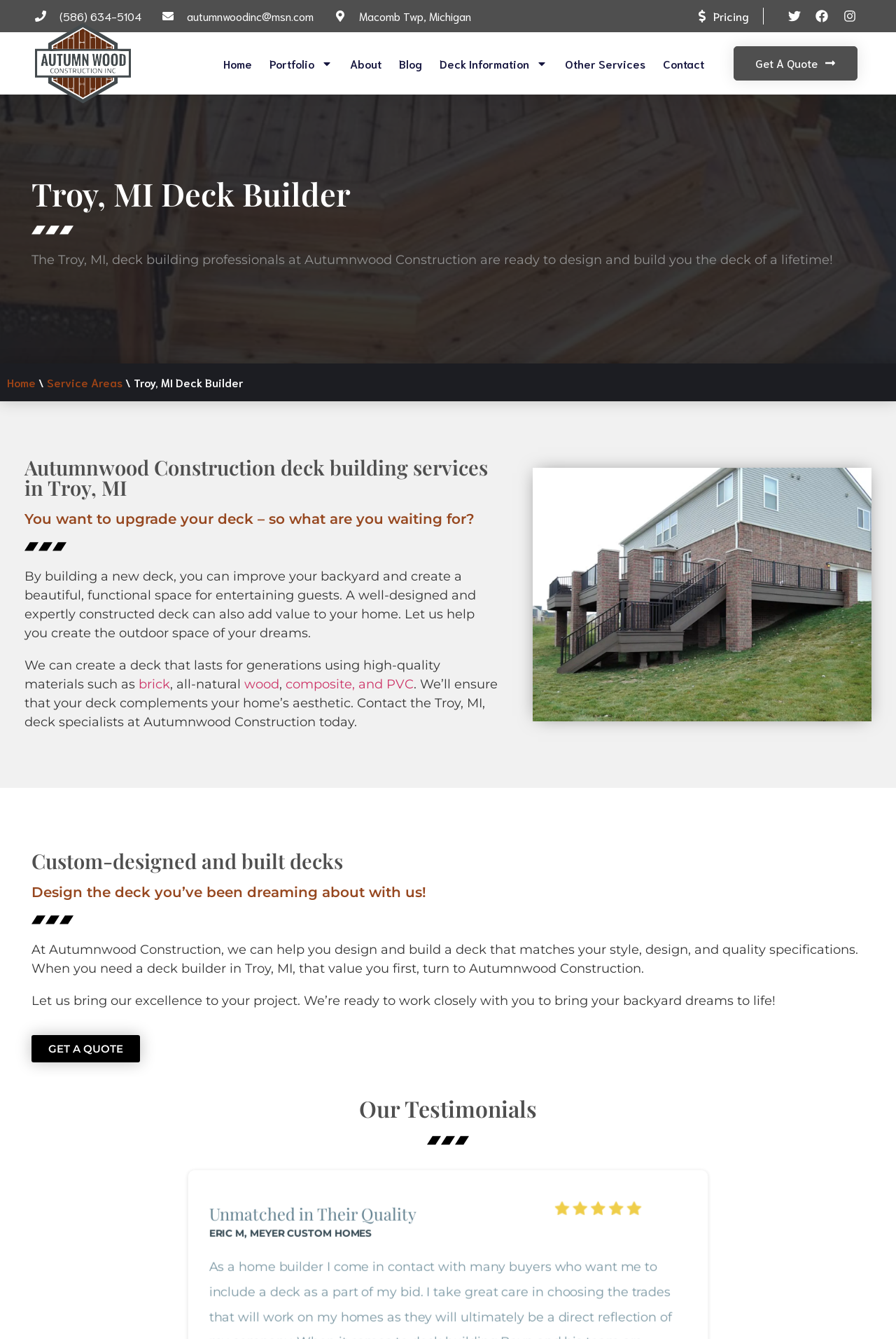Identify the bounding box coordinates for the UI element described as follows: Home. Use the format (top-left x, top-left y, bottom-right x, bottom-right y) and ensure all values are floating point numbers between 0 and 1.

[0.008, 0.28, 0.04, 0.291]